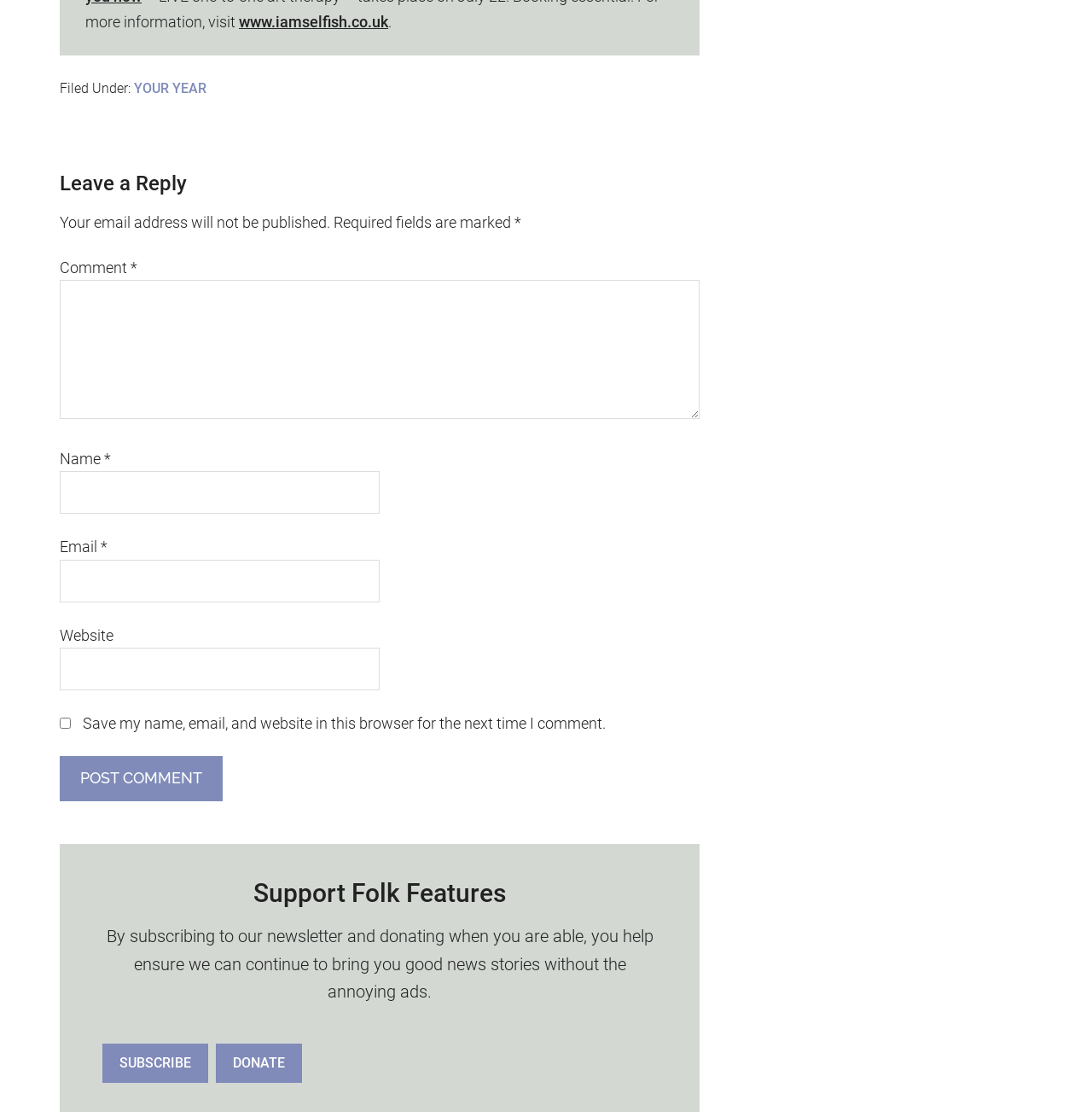Please indicate the bounding box coordinates for the clickable area to complete the following task: "Click the 'DONATE' link". The coordinates should be specified as four float numbers between 0 and 1, i.e., [left, top, right, bottom].

[0.198, 0.934, 0.277, 0.969]